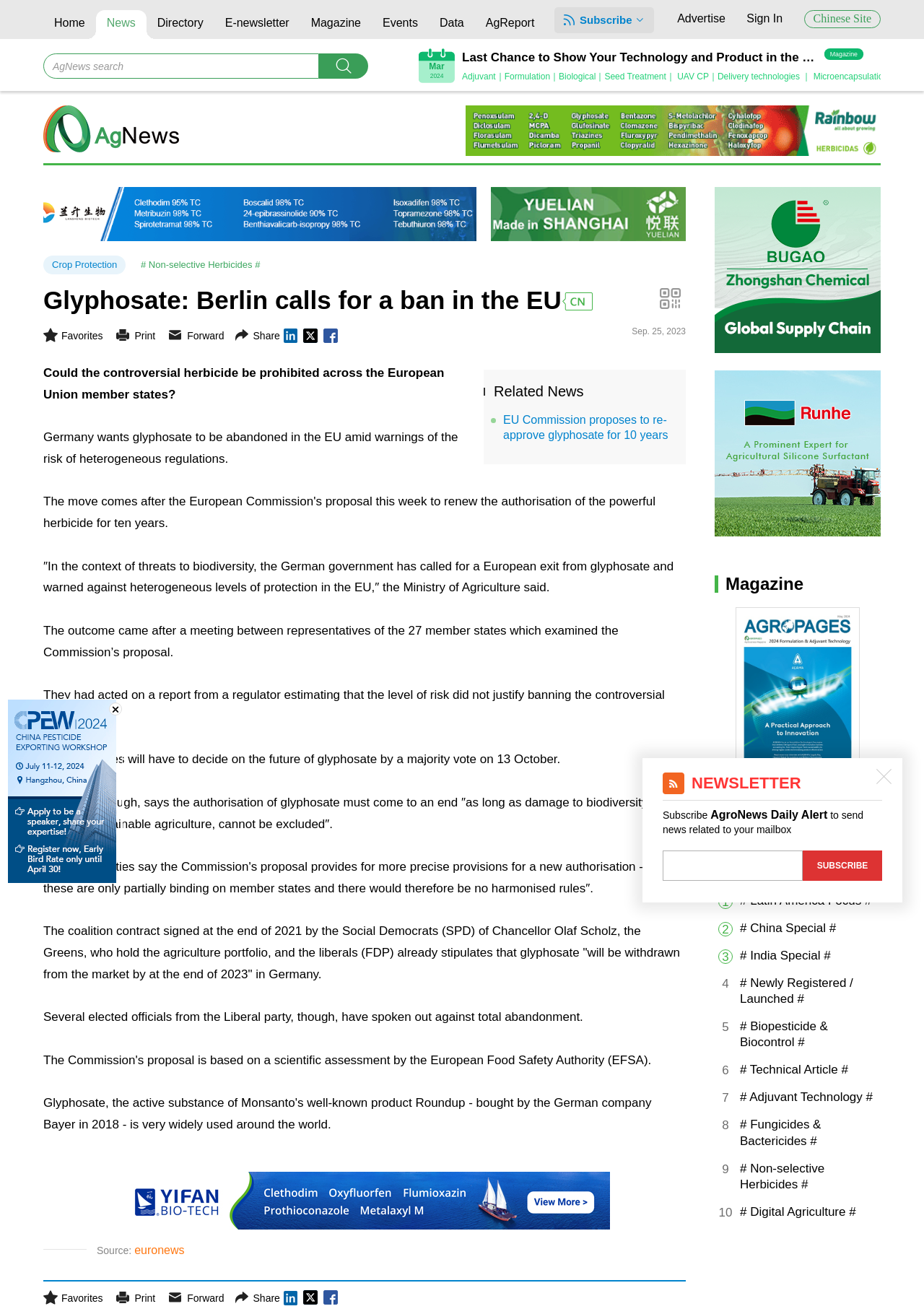Pinpoint the bounding box coordinates of the area that must be clicked to complete this instruction: "Subscribe to the newsletter".

[0.627, 0.011, 0.684, 0.02]